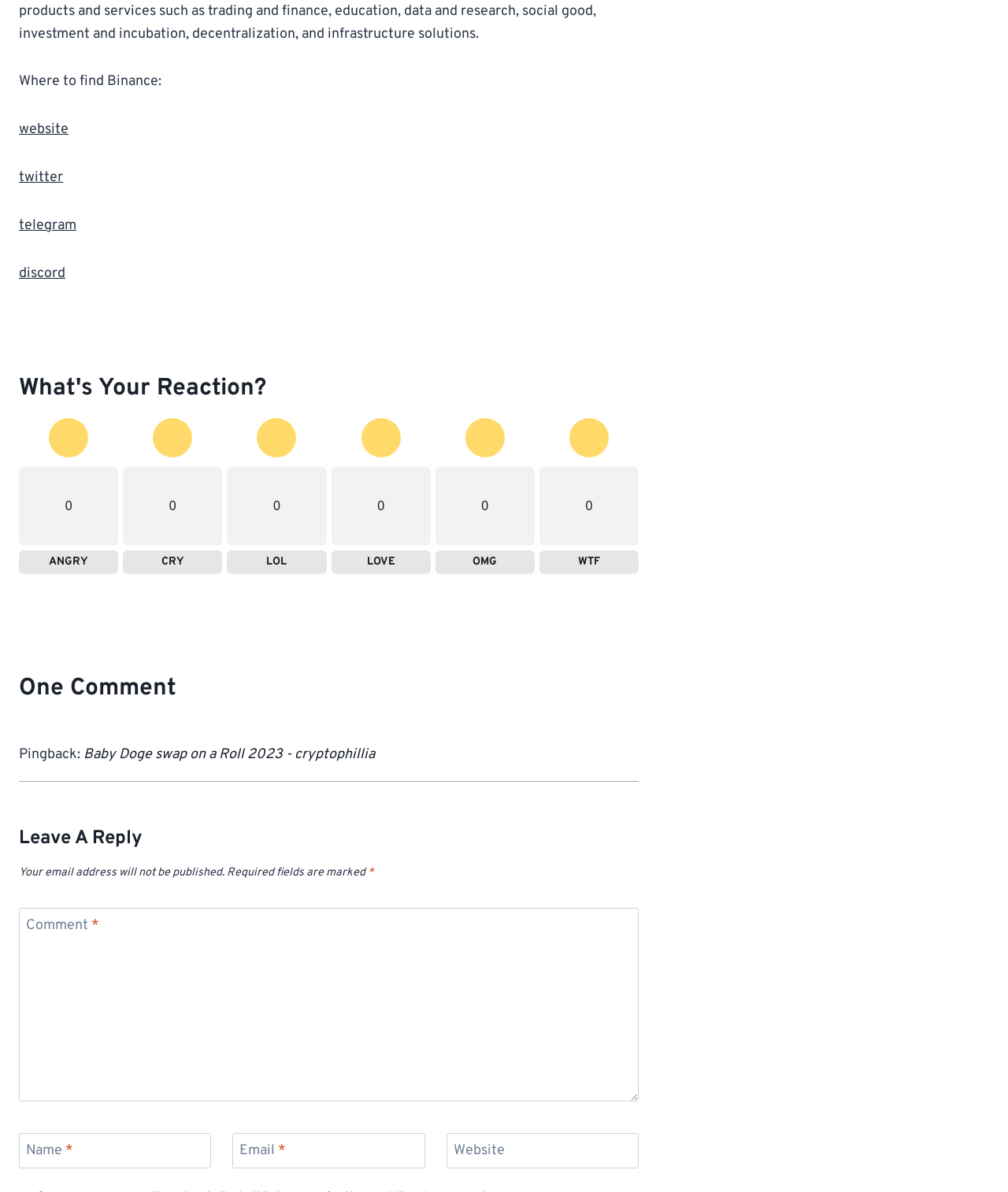What is the 'Pingback' link for?
Please provide a comprehensive answer based on the visual information in the image.

The 'Pingback' link, which points to 'Baby Doge swap on a Roll 2023 - cryptophillia', is likely used to reference a related post or article, allowing users to access more information on the topic.